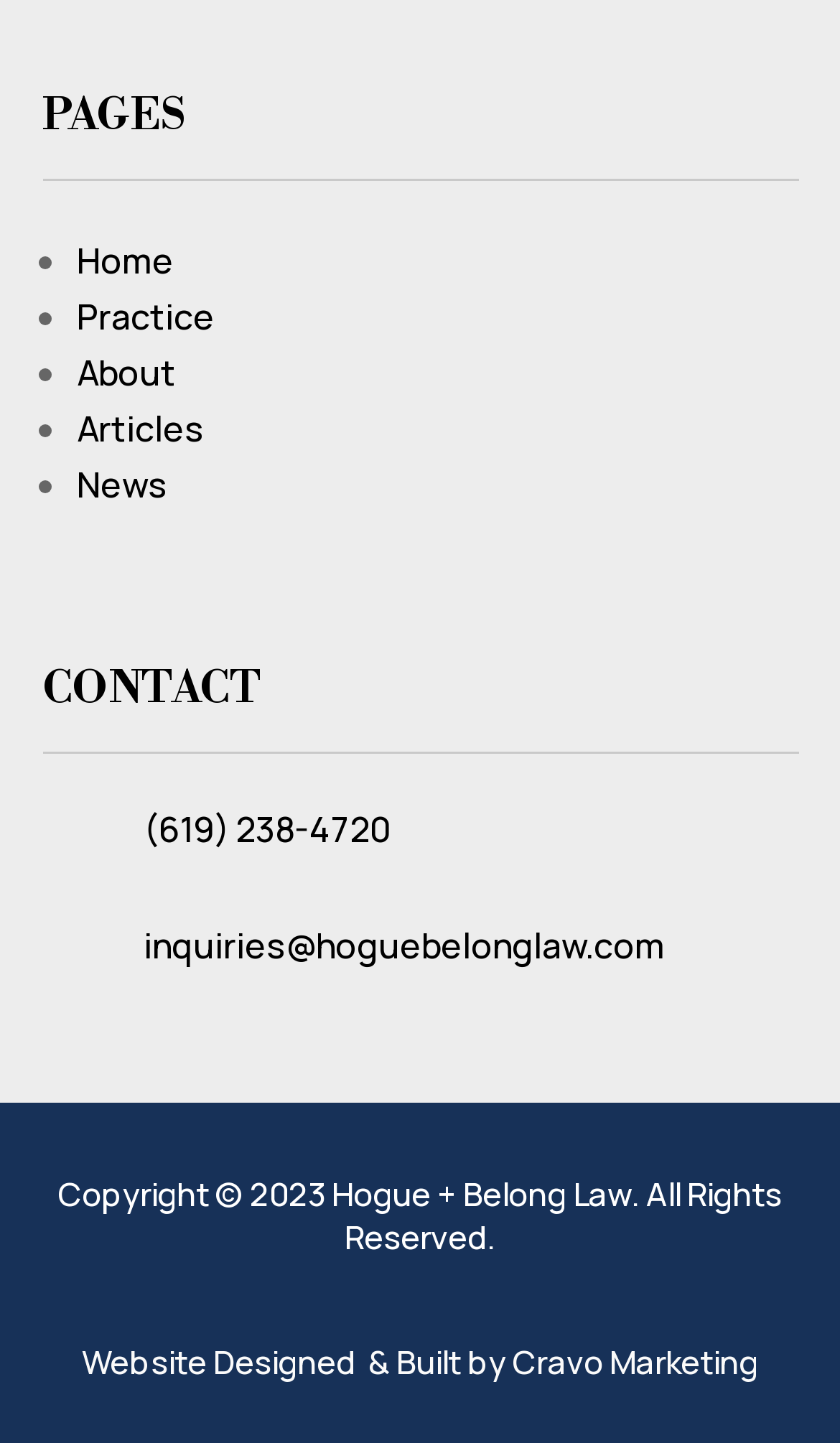How many main navigation links are there?
Look at the image and respond with a single word or a short phrase.

5